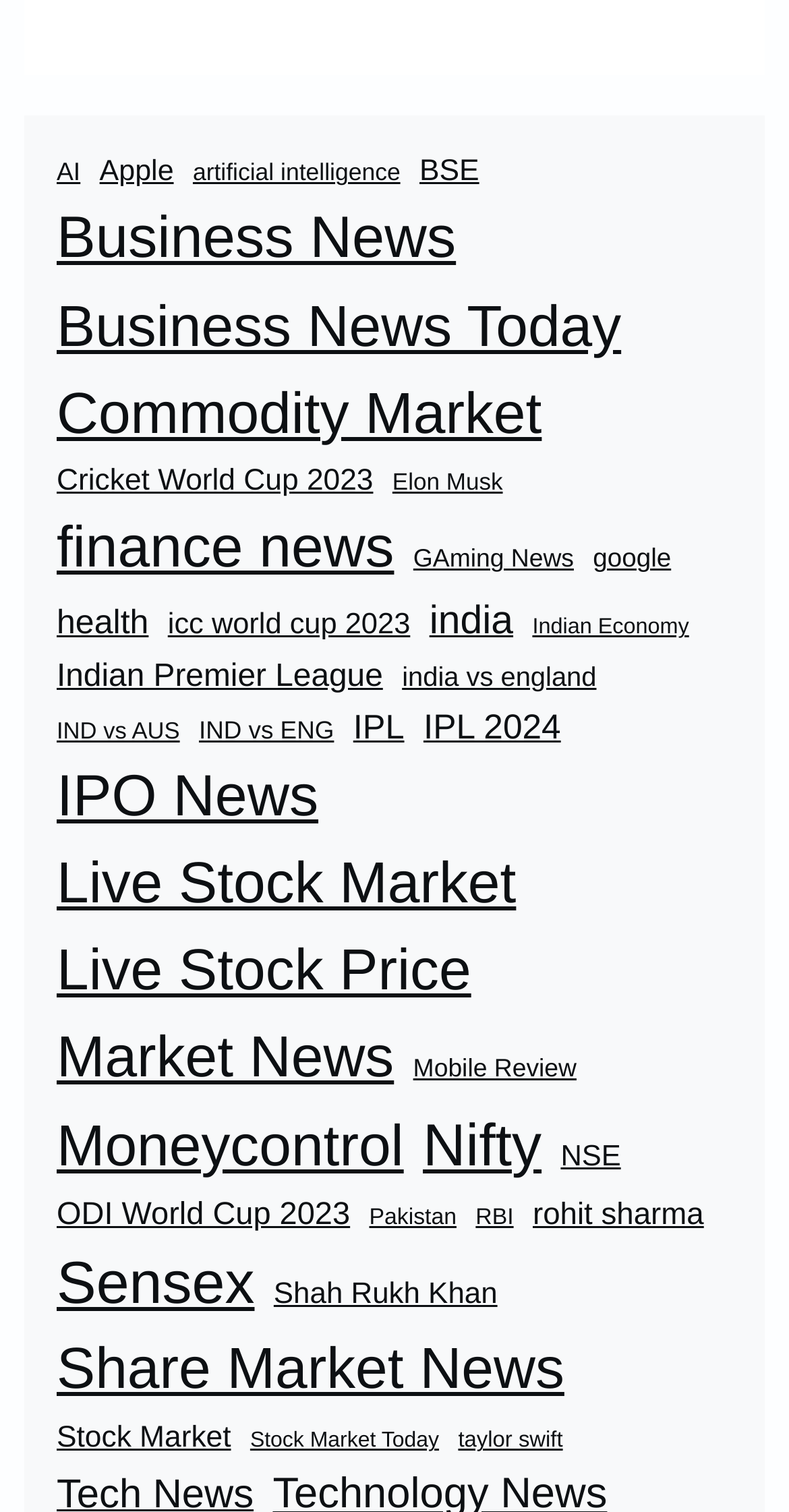Answer the question below using just one word or a short phrase: 
Which link is located at the top-left corner of the webpage?

AI